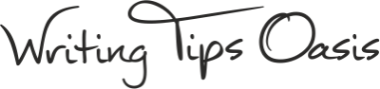Give a short answer to this question using one word or a phrase:
Who is the target audience of the website?

New and experienced writers